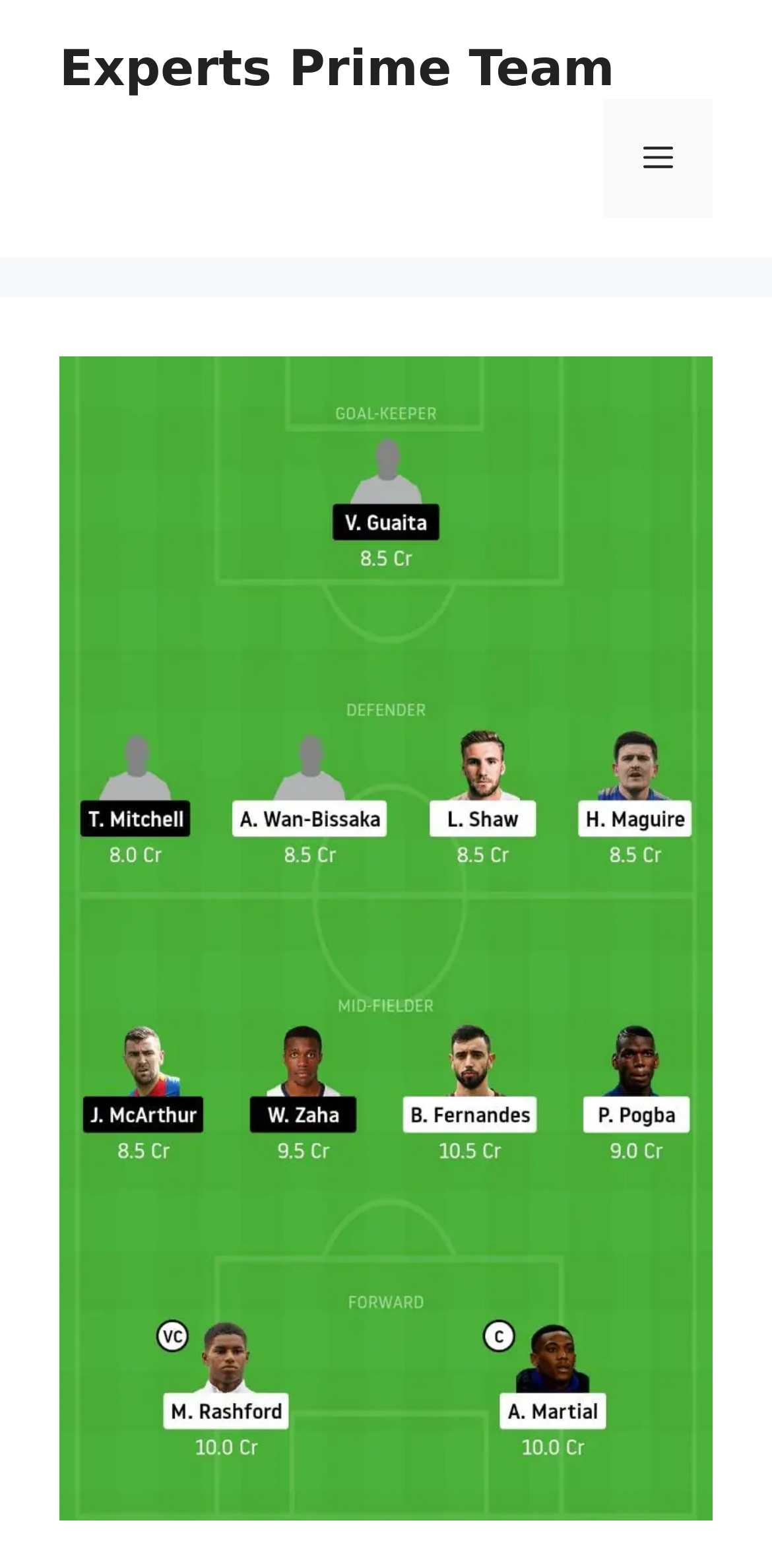Identify the bounding box coordinates for the UI element described as follows: Experts Prime Team. Use the format (top-left x, top-left y, bottom-right x, bottom-right y) and ensure all values are floating point numbers between 0 and 1.

[0.077, 0.025, 0.796, 0.062]